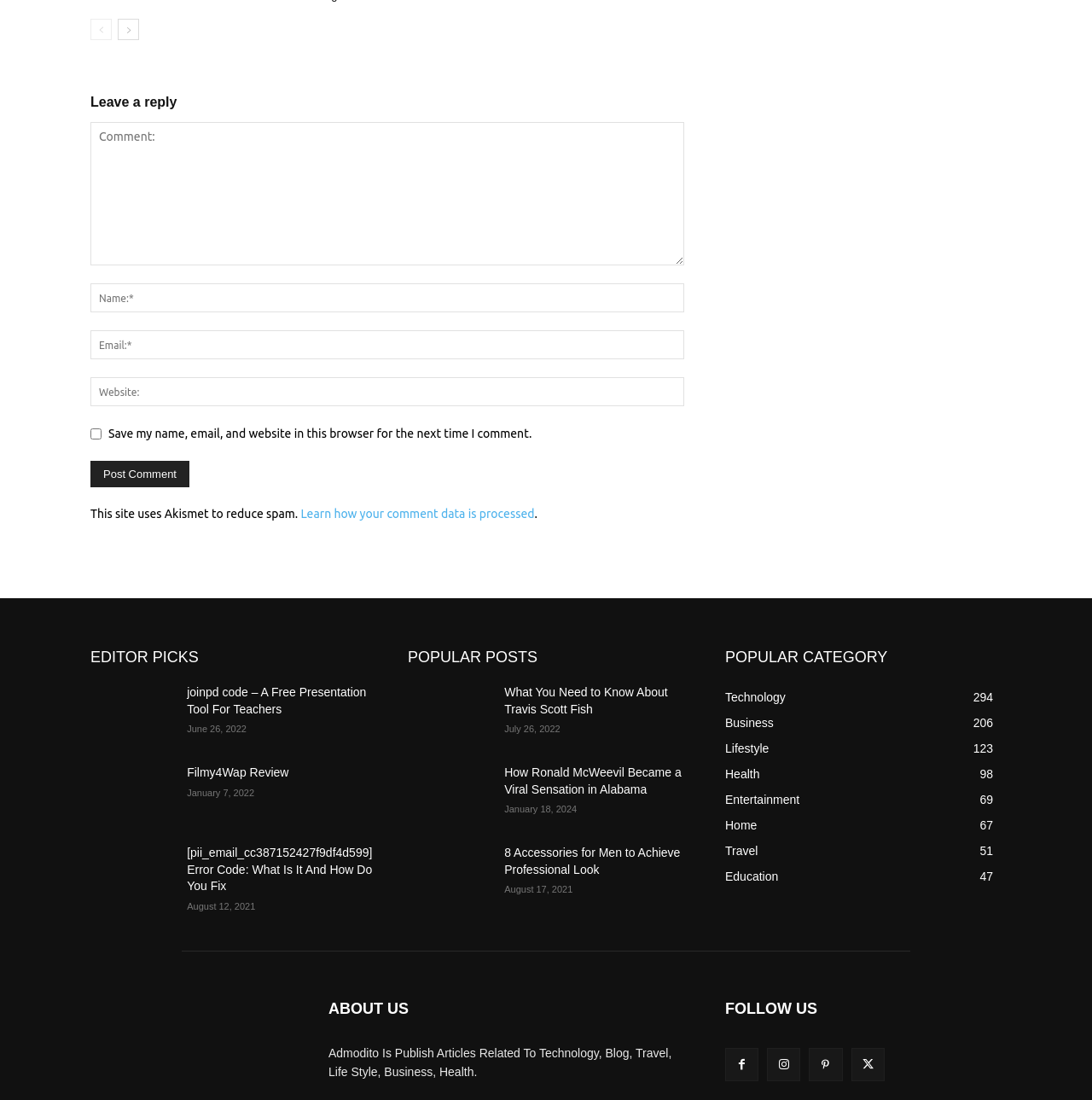Could you indicate the bounding box coordinates of the region to click in order to complete this instruction: "View Geraldton Community Energy Venture Profile".

None